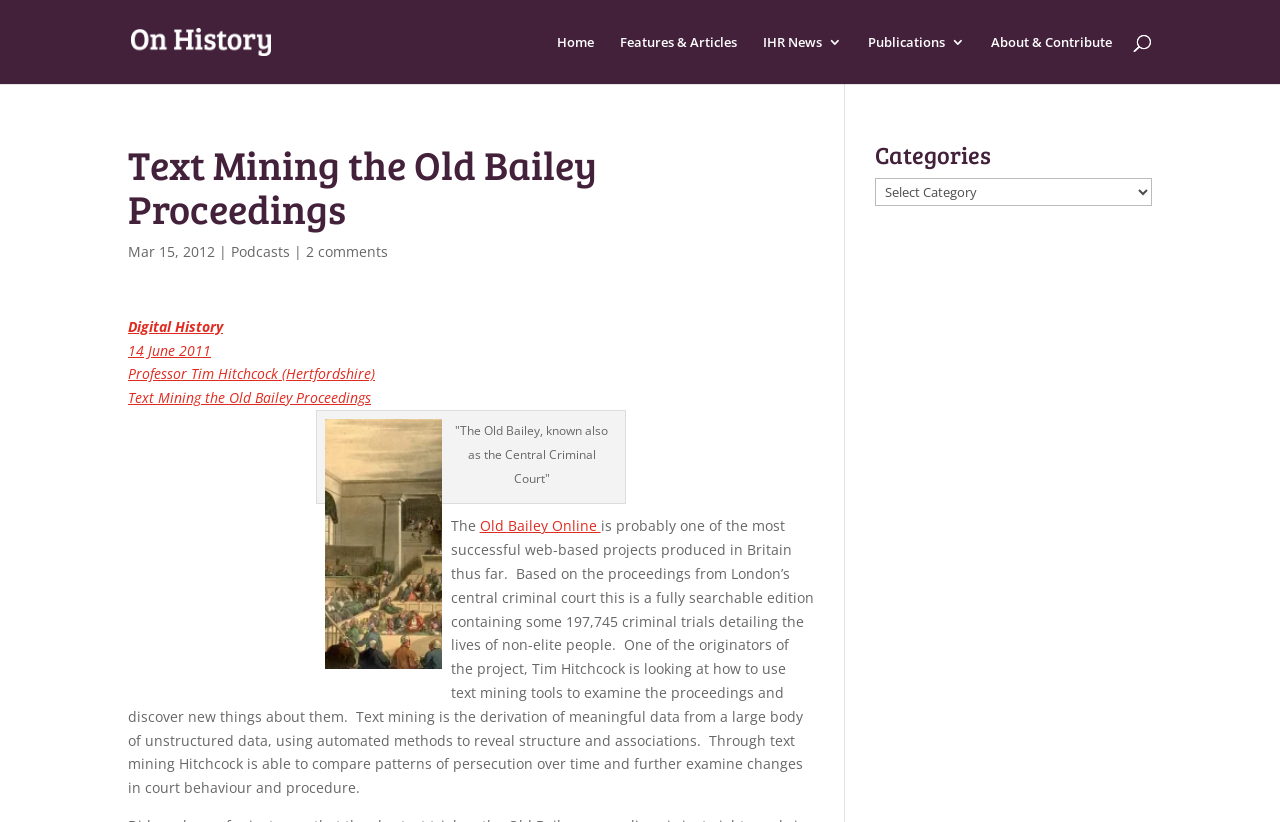Identify the bounding box coordinates of the clickable region necessary to fulfill the following instruction: "read about Old Bailey Online". The bounding box coordinates should be four float numbers between 0 and 1, i.e., [left, top, right, bottom].

[0.375, 0.628, 0.469, 0.651]